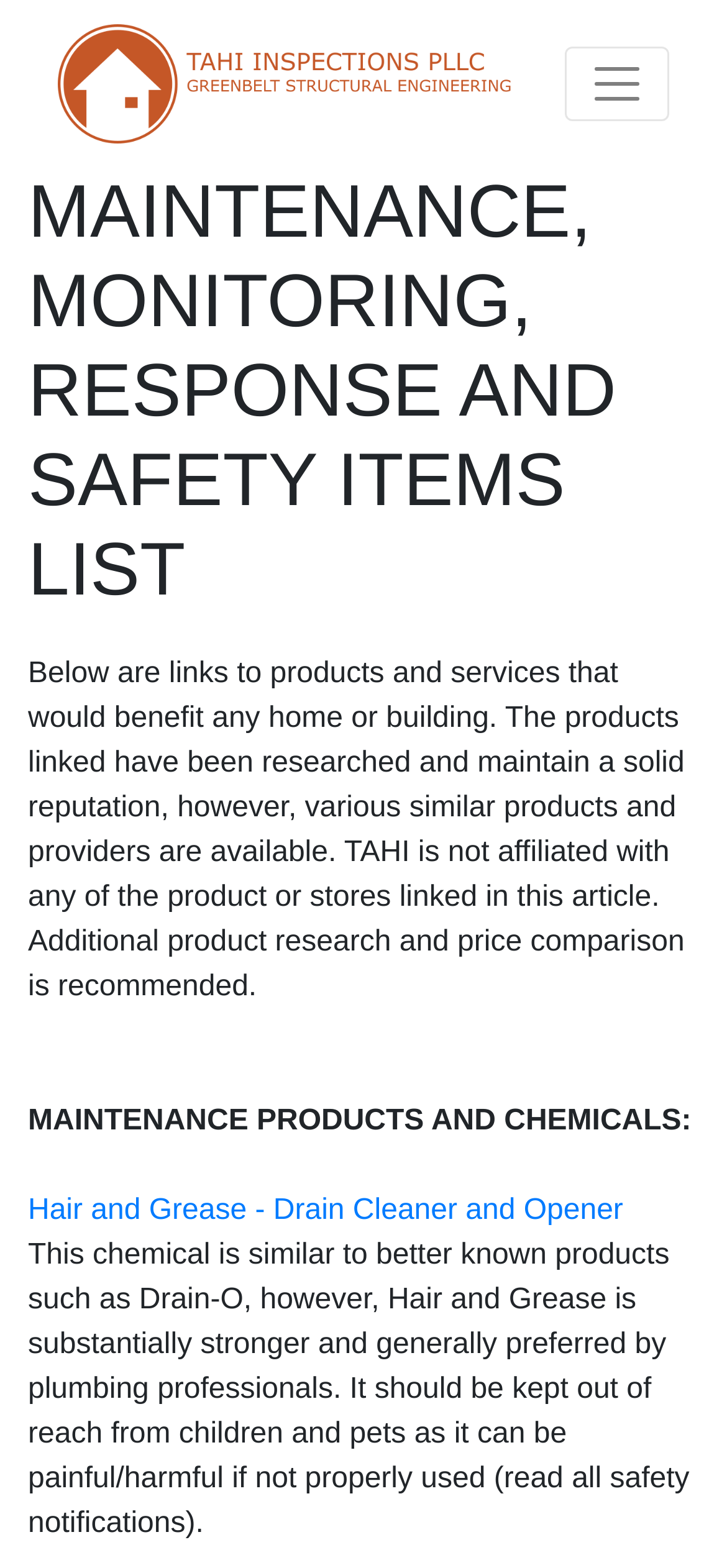Utilize the details in the image to thoroughly answer the following question: What type of items are listed on the webpage?

The webpage lists various products and chemicals that are beneficial for home or building maintenance, including 'Hair and Grease' which is a drain cleaner and opener.